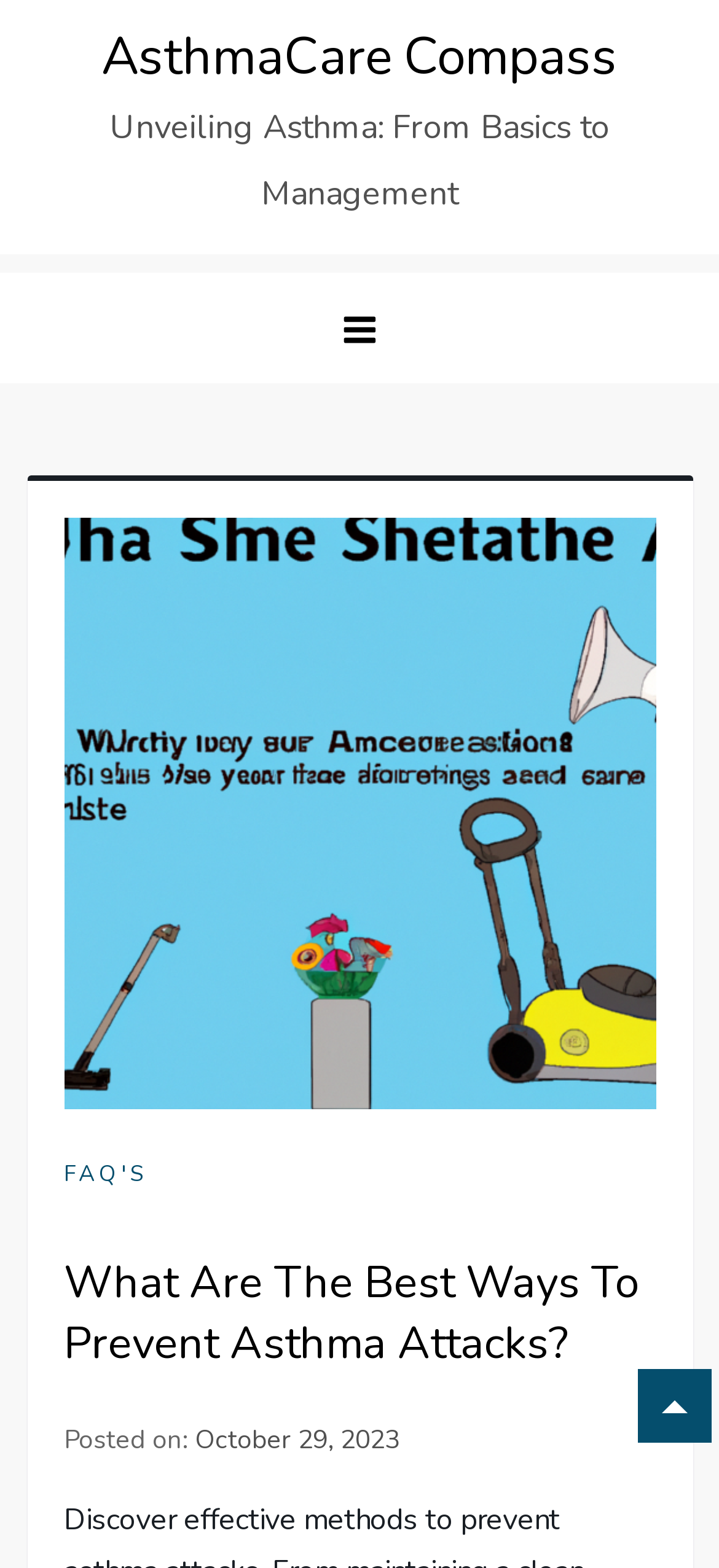How many menu items are there? Please answer the question using a single word or phrase based on the image.

1